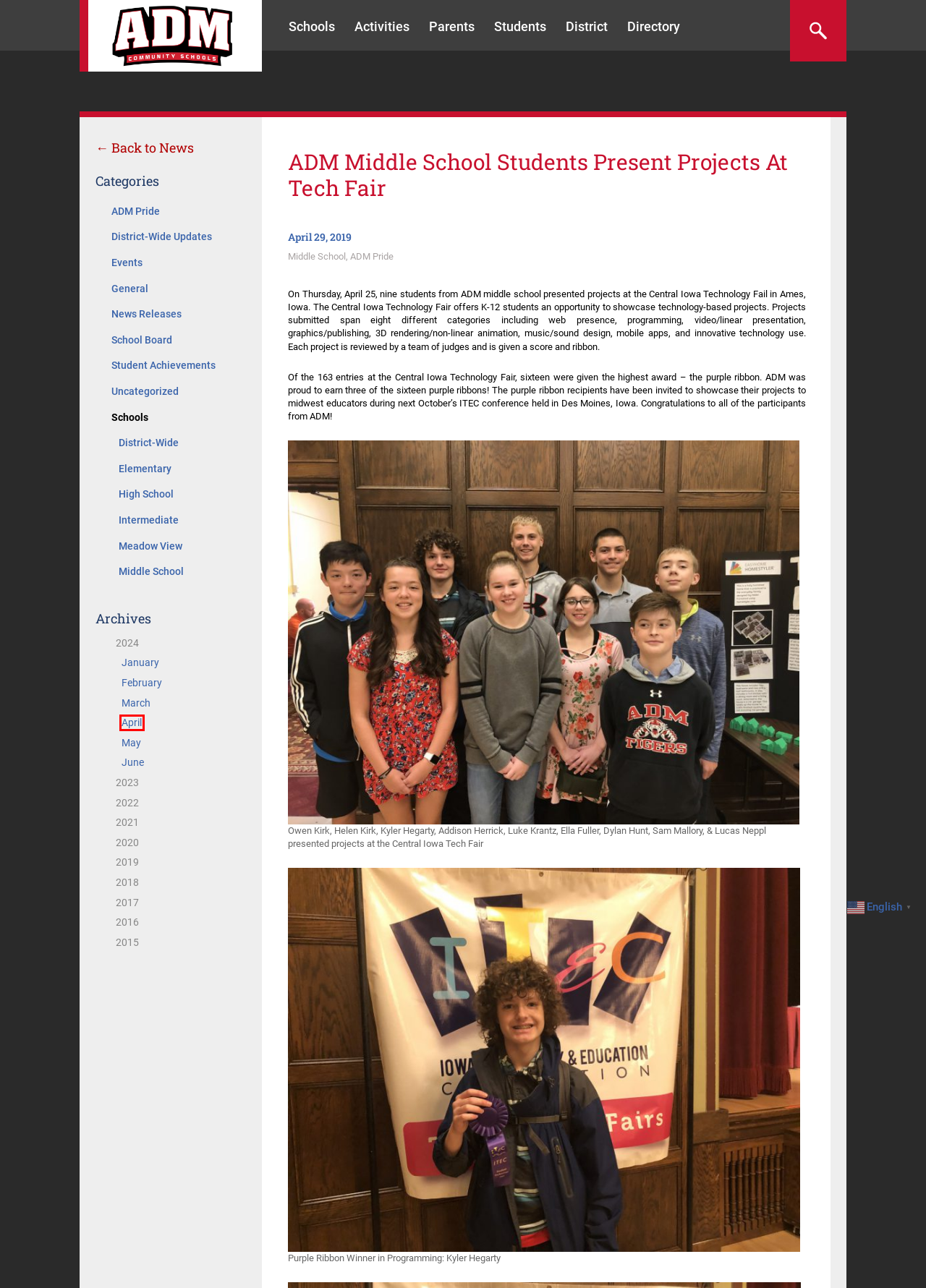Given a webpage screenshot with a red bounding box around a UI element, choose the webpage description that best matches the new webpage after clicking the element within the bounding box. Here are the candidates:
A. Events Archives - ADM Community School District
B. March 2024 - ADM Community School District
C. Activities - ADM Community School District
D. Parents - ADM Community School District
E. Schools Archive - ADM Community School District
F. School Board Archives - ADM Community School District
G. District-Wide Updates Archives - ADM Community School District
H. April 2024 - ADM Community School District

H